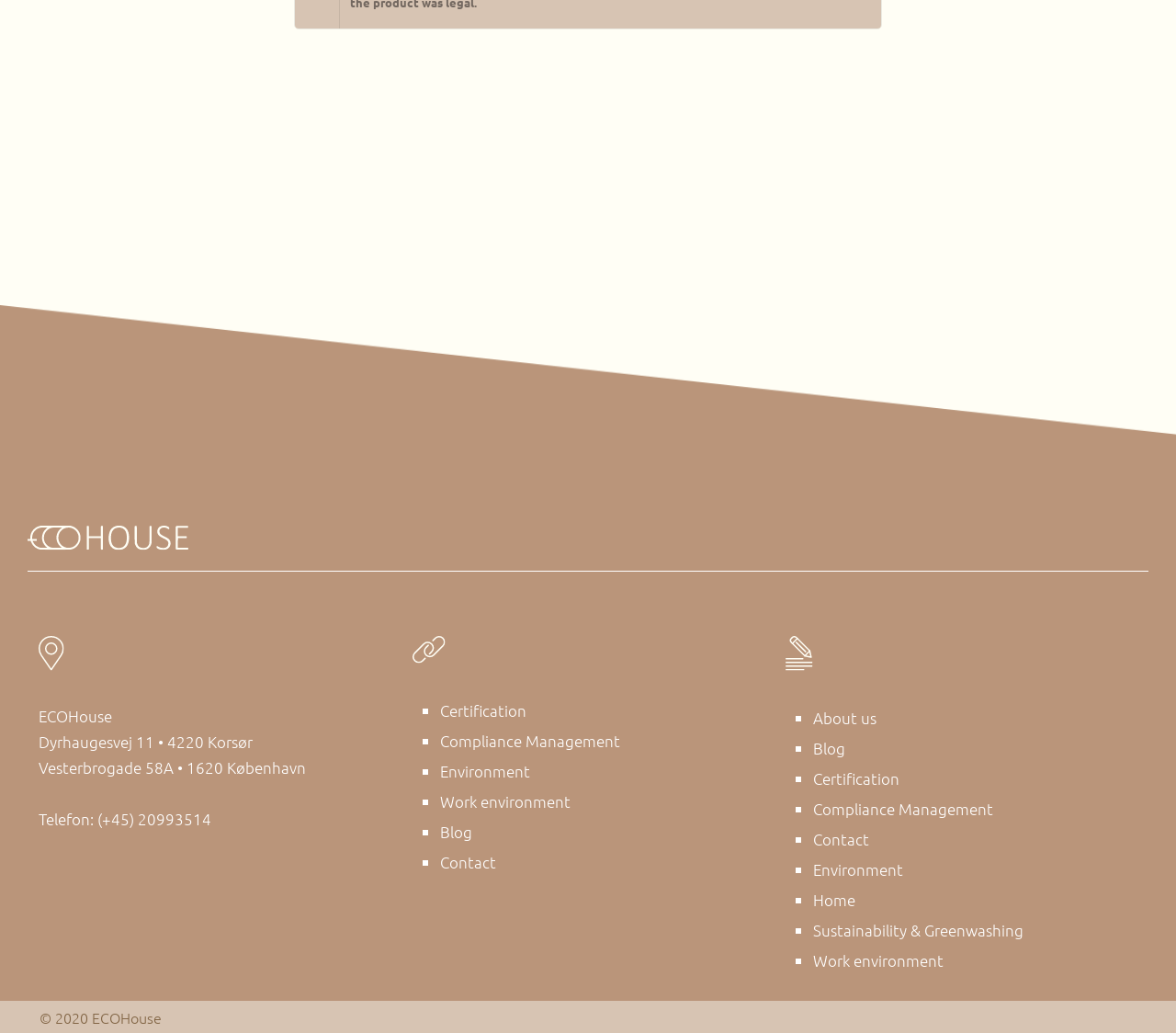Identify the bounding box coordinates of the region that needs to be clicked to carry out this instruction: "Click the Certification link". Provide these coordinates as four float numbers ranging from 0 to 1, i.e., [left, top, right, bottom].

[0.374, 0.675, 0.649, 0.7]